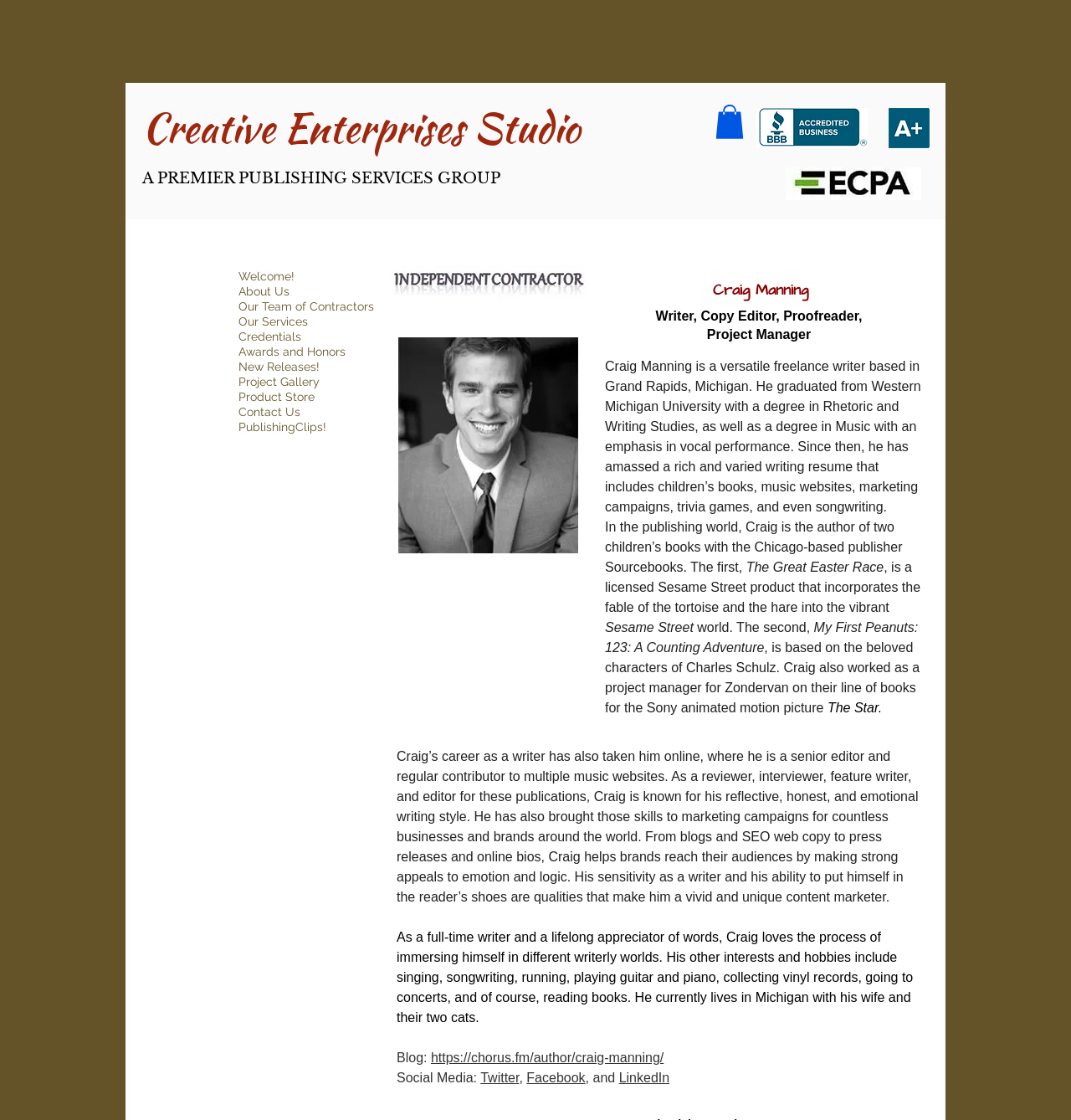Highlight the bounding box coordinates of the element that should be clicked to carry out the following instruction: "Contact us". The coordinates must be given as four float numbers ranging from 0 to 1, i.e., [left, top, right, bottom].

[0.223, 0.361, 0.38, 0.374]